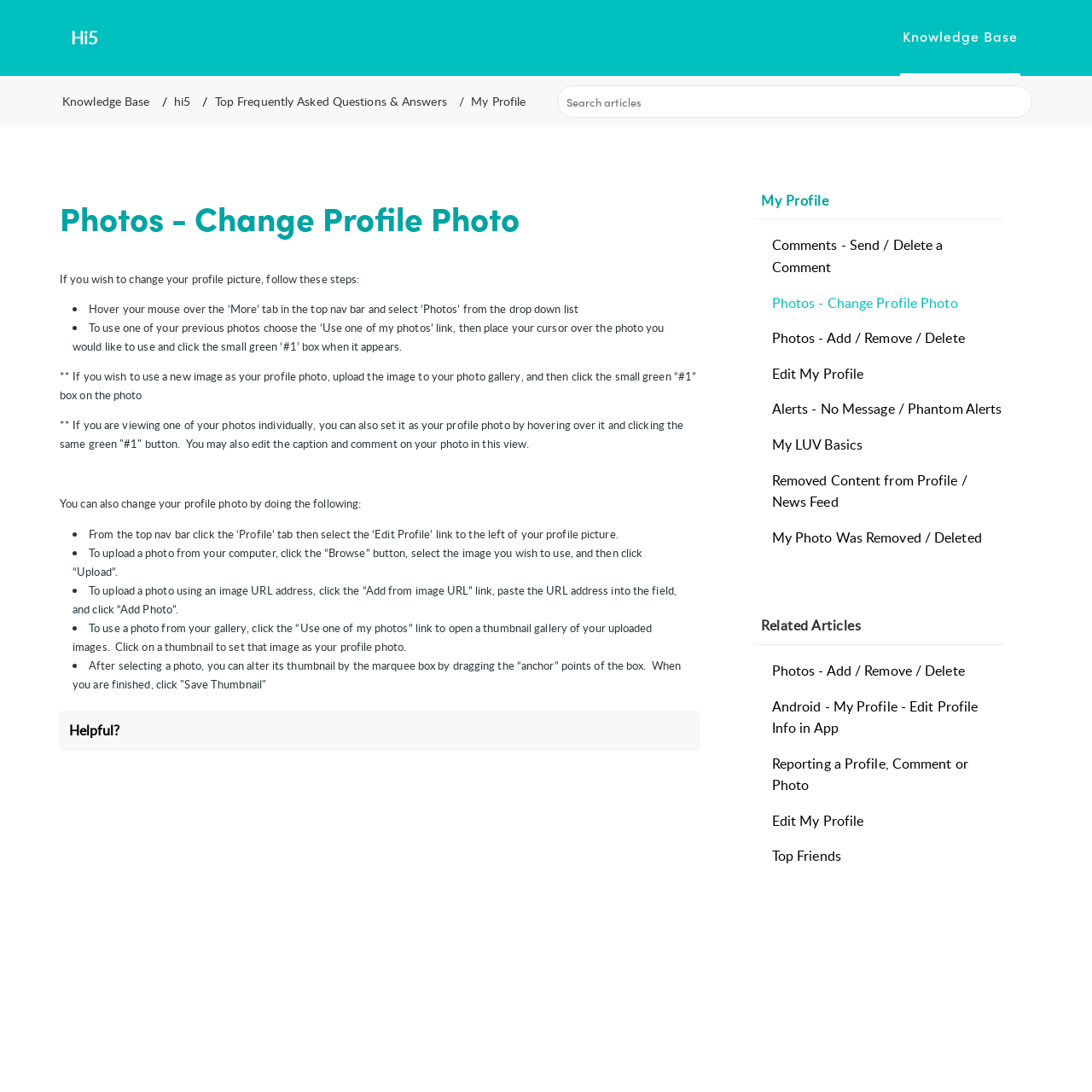Highlight the bounding box coordinates of the element you need to click to perform the following instruction: "Select 'Photos' from the dropdown."

[0.827, 0.024, 0.932, 0.041]